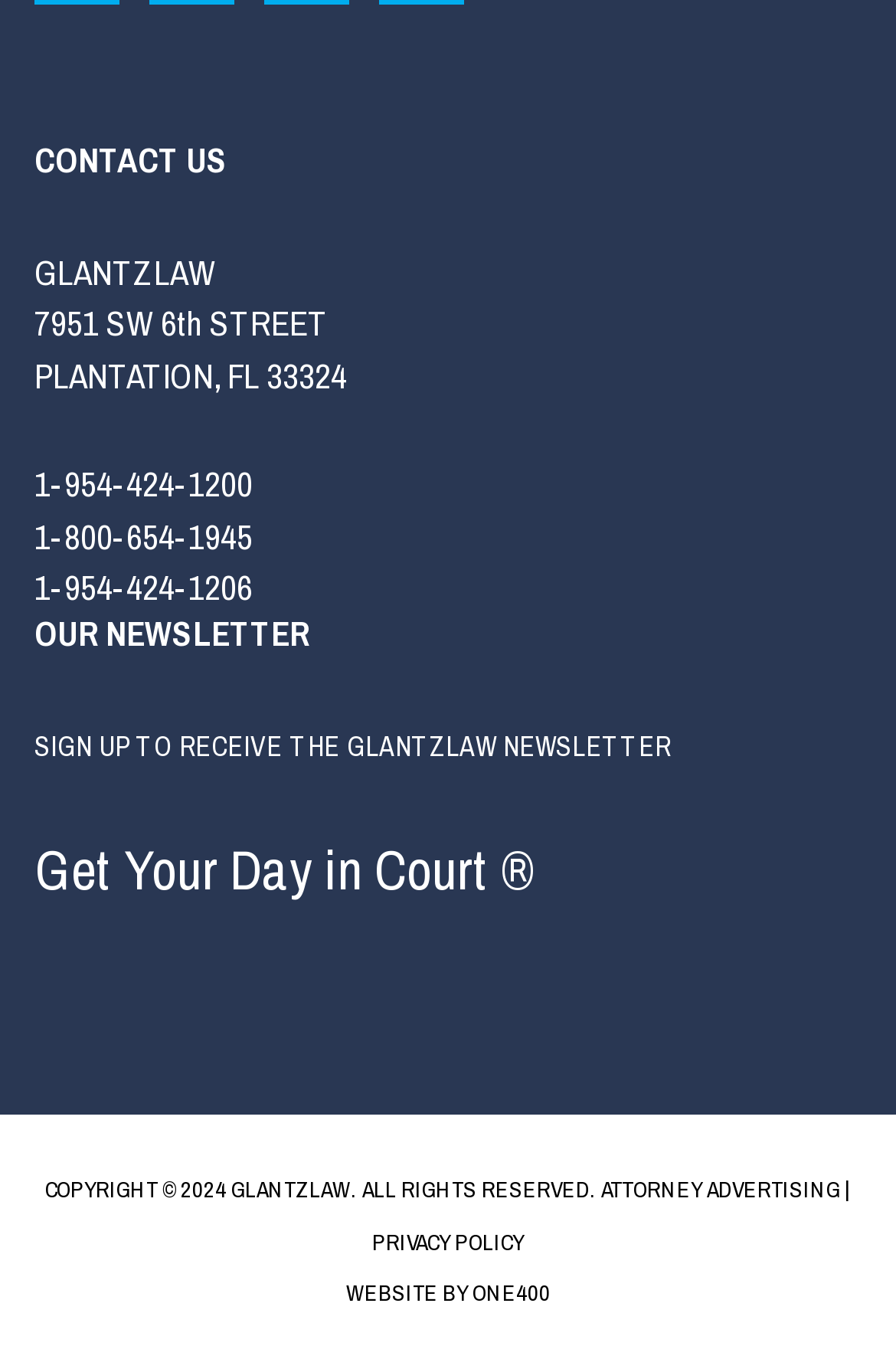Provide your answer to the question using just one word or phrase: Who designed the GlantzLaw website?

ONE400